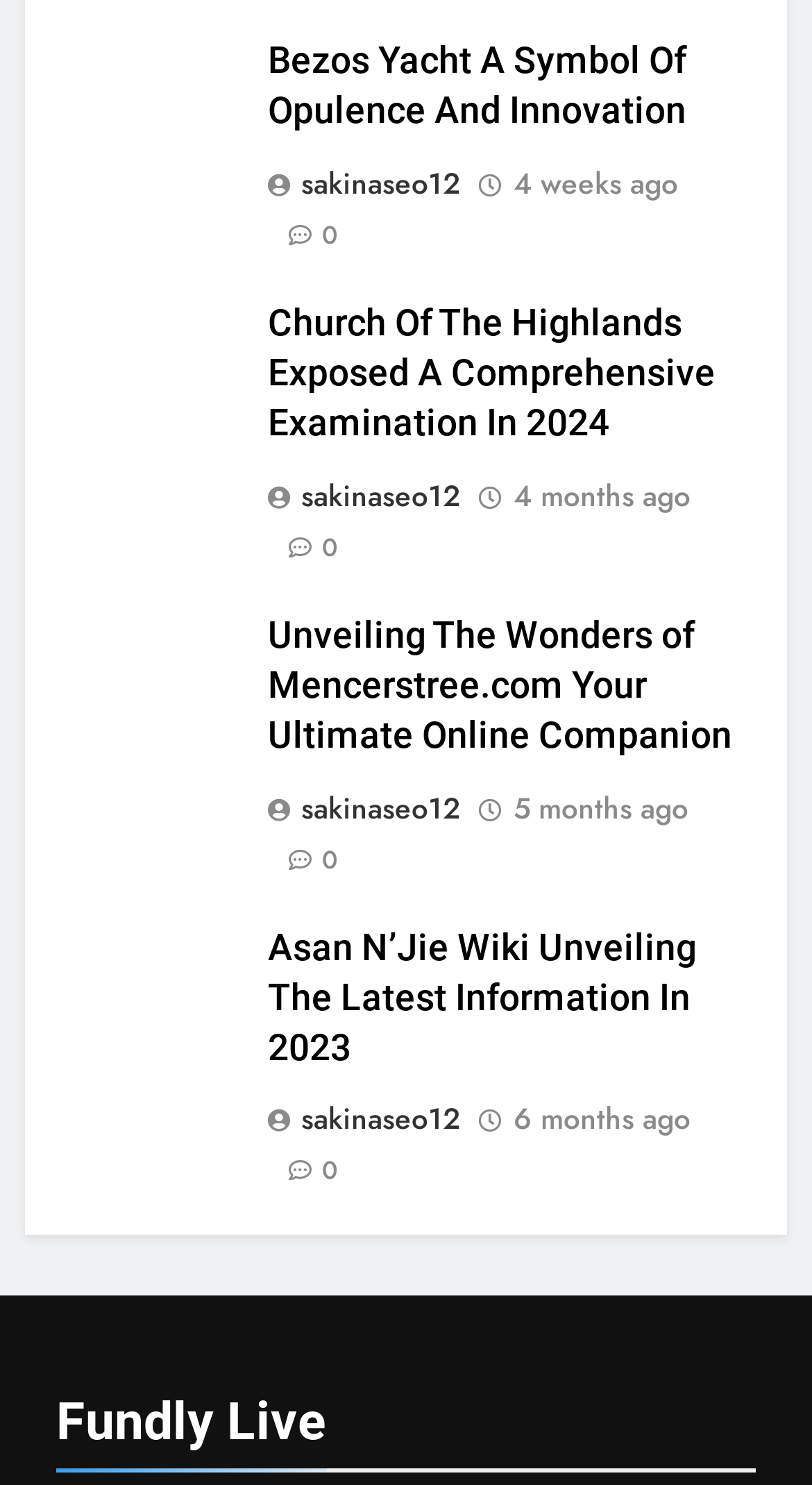What is the author of the third article?
Answer with a single word or short phrase according to what you see in the image.

sakinaseo12